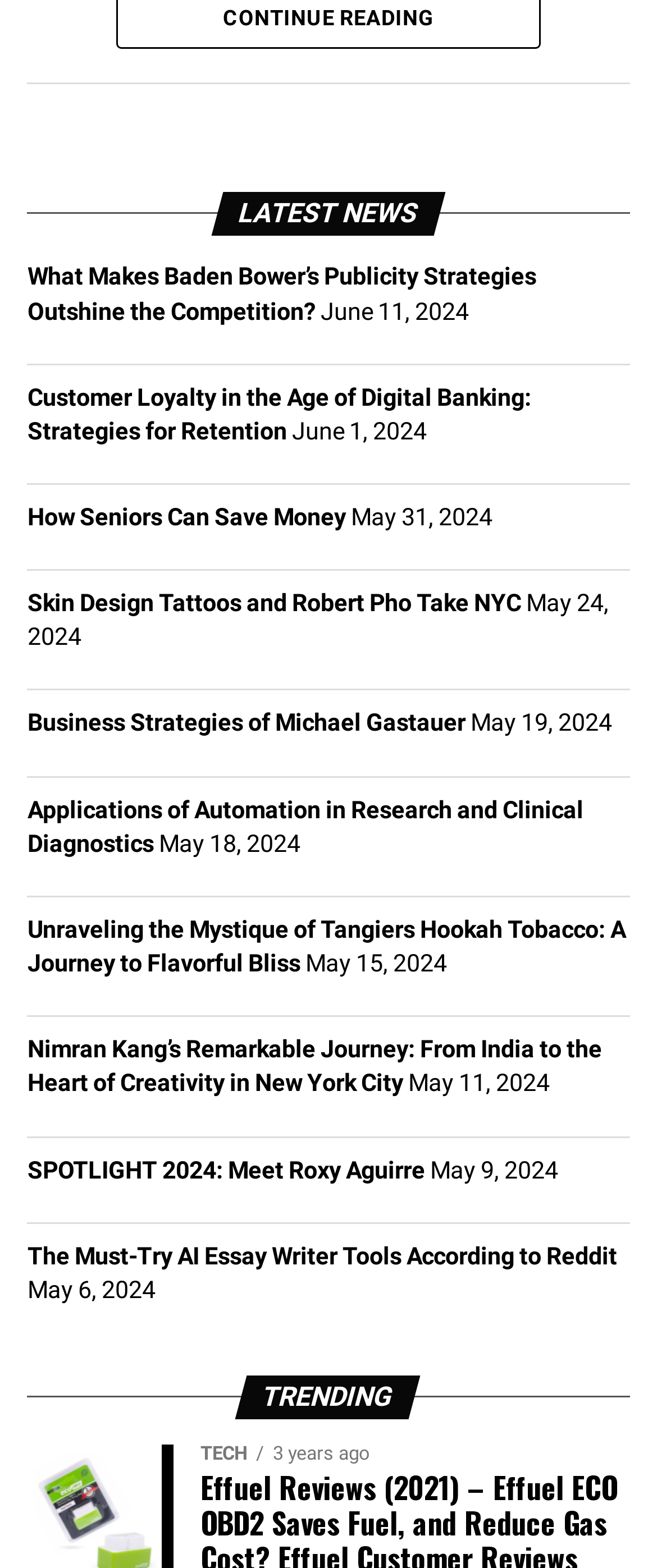Provide a brief response to the question below using a single word or phrase: 
What is the benefit of Black Banx's digital integration?

Enhances customer satisfaction and loyalty